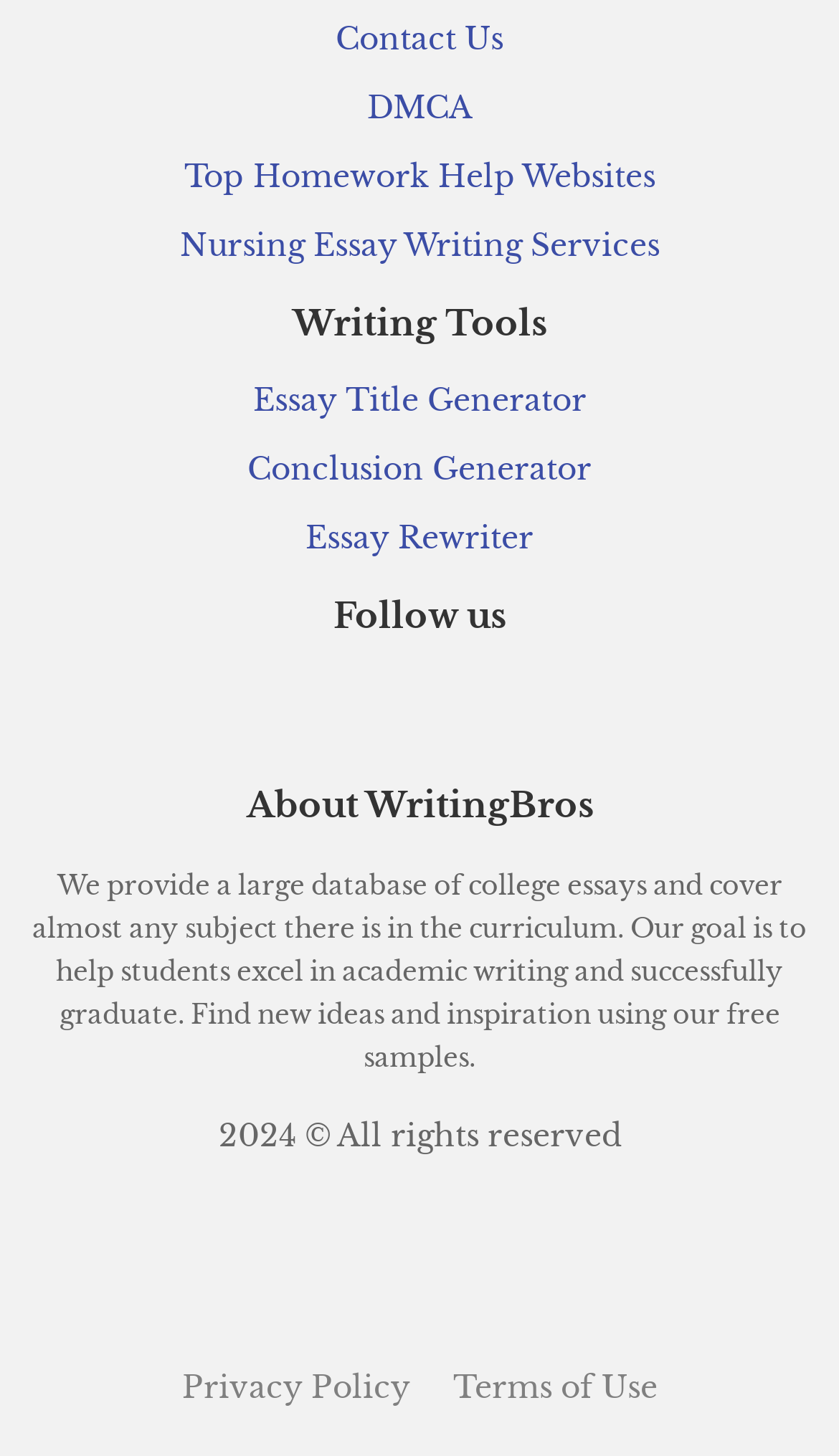Please analyze the image and provide a thorough answer to the question:
What is the name of the tool that helps generate essay titles?

The link element with the OCR text 'Essay Title Generator' suggests that it is a tool that helps generate essay titles.